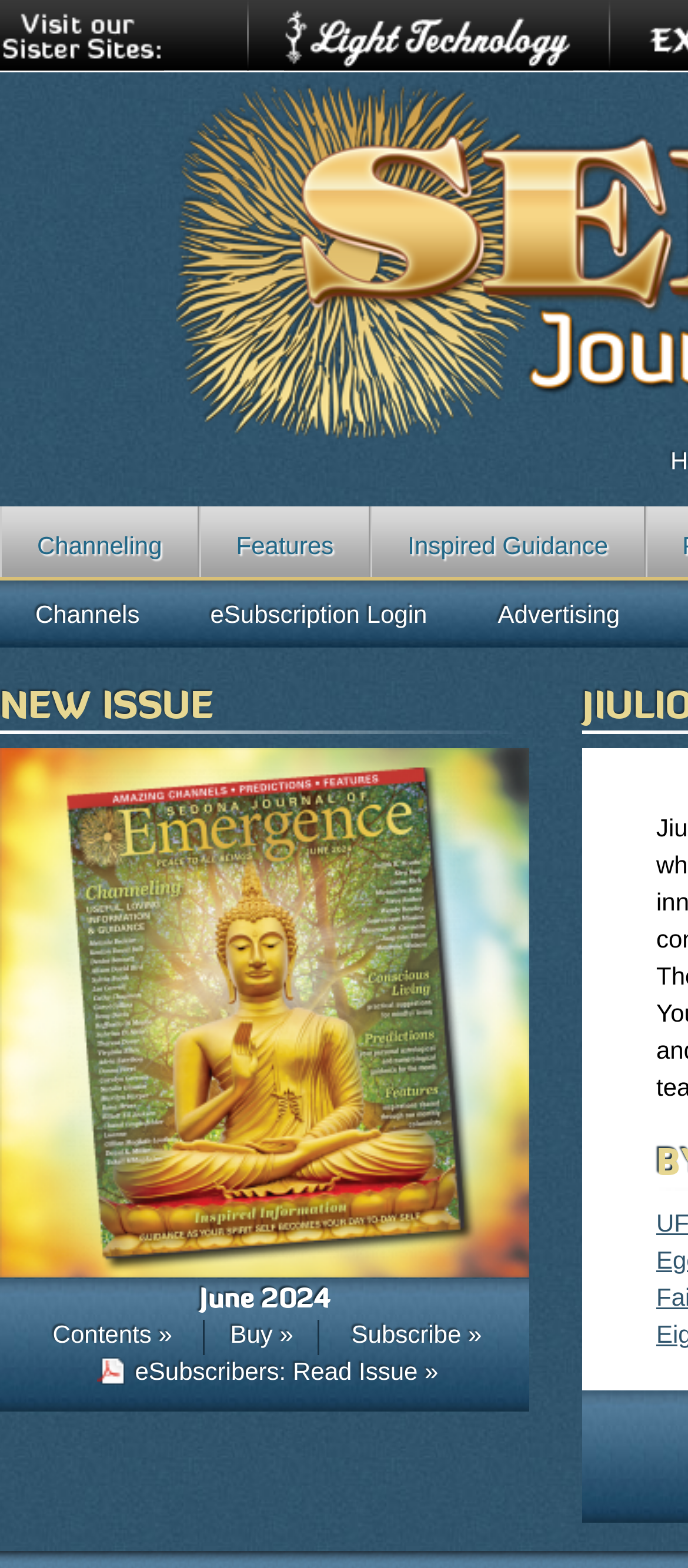Look at the image and give a detailed response to the following question: How many options are there to read the current issue?

I found two links 'Buy »' and 'Subscribe »' which are positioned closely together and have similar bounding box coordinates, suggesting they are options to read the current issue. Additionally, there is a link 'eSubscribers: Read Issue »' which is only accessible to eSubscribers, making it a second option to read the current issue.